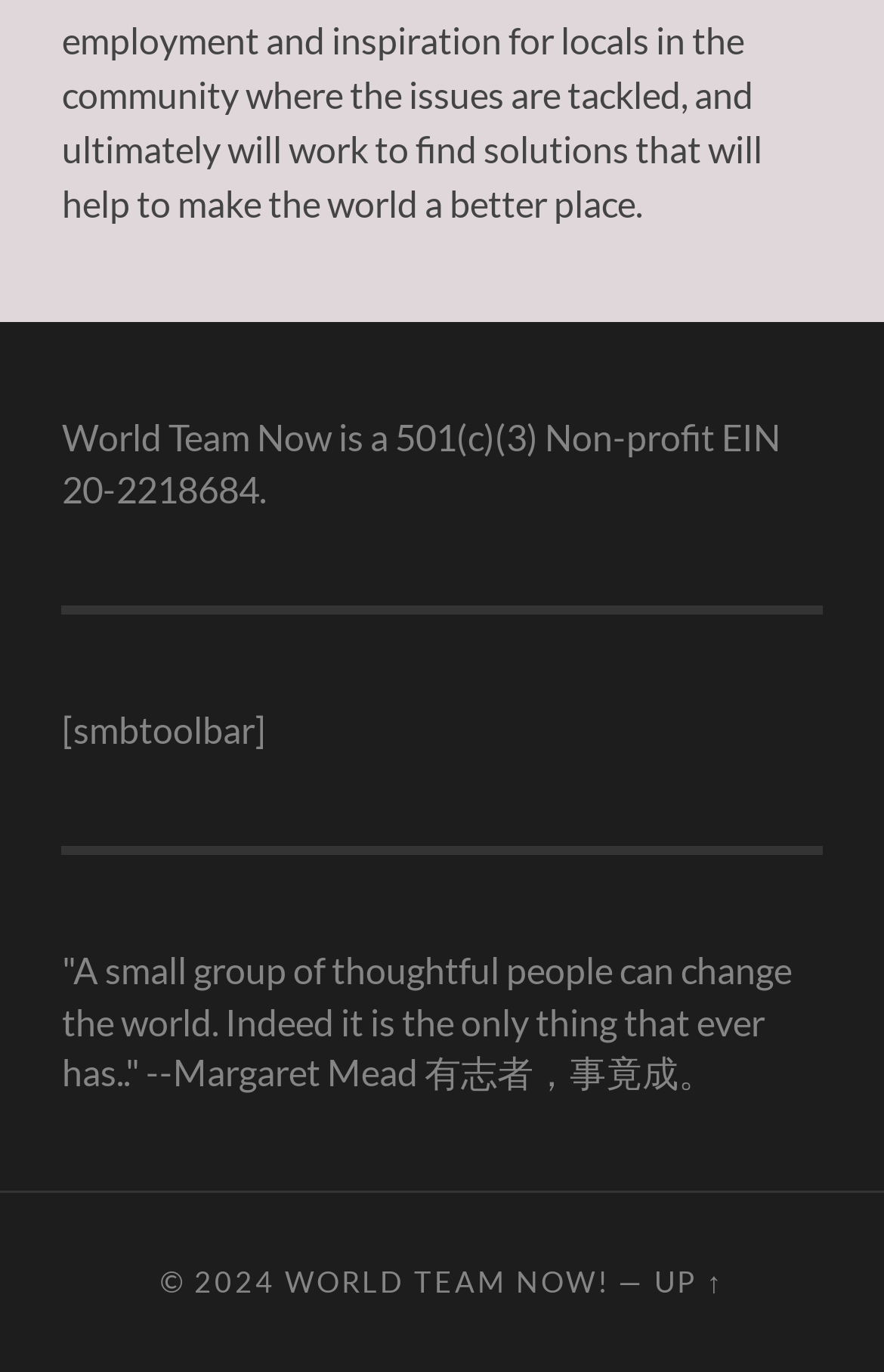Using floating point numbers between 0 and 1, provide the bounding box coordinates in the format (top-left x, top-left y, bottom-right x, bottom-right y). Locate the UI element described here: Up ↑

[0.74, 0.92, 0.818, 0.947]